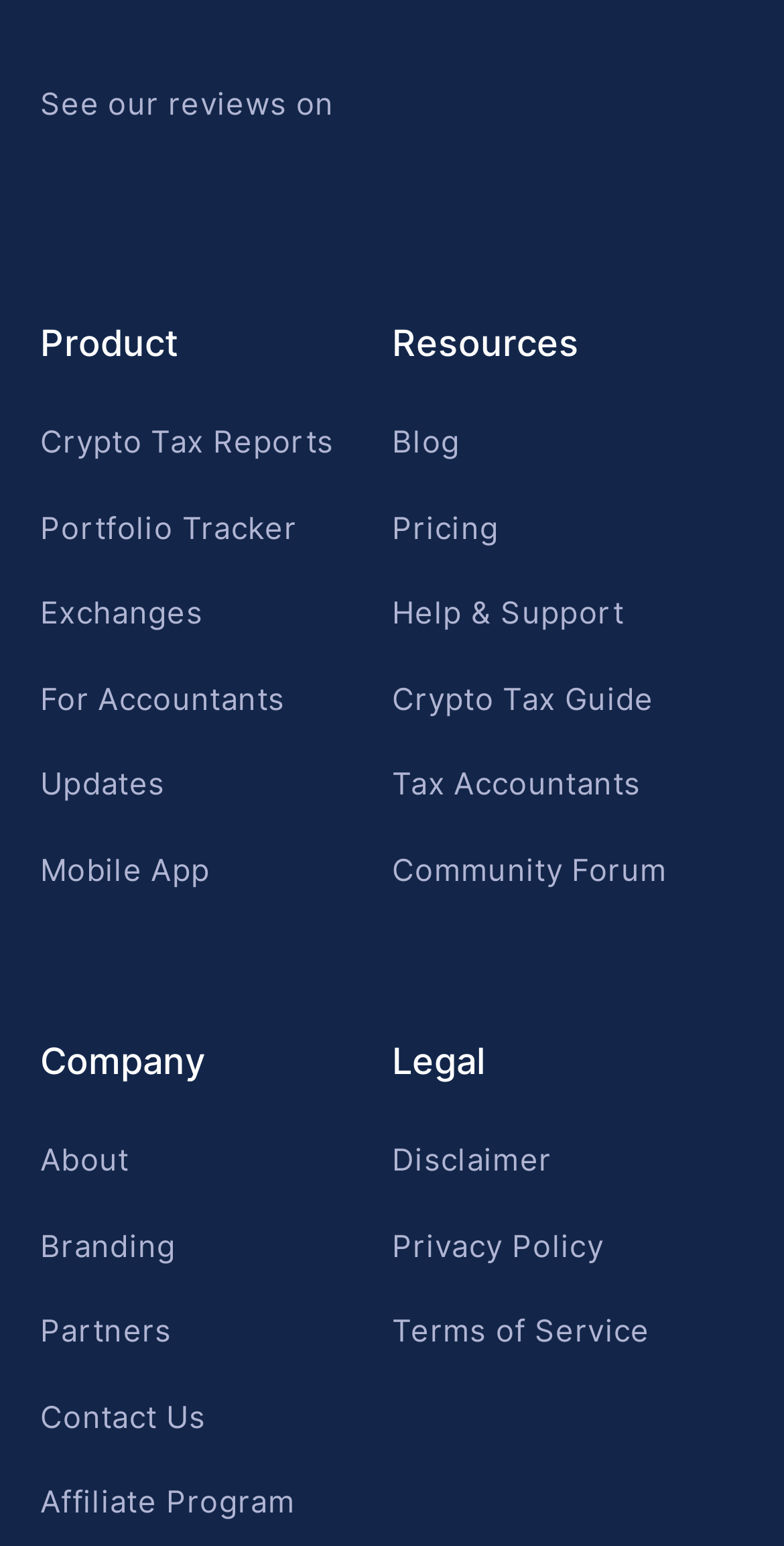Refer to the image and provide a thorough answer to this question:
How many figures are there at the bottom of the webpage?

I examined the webpage structure and found a single figure at the bottom, which is represented by the element with the bounding box coordinates [0.5, 0.916, 0.885, 0.98].